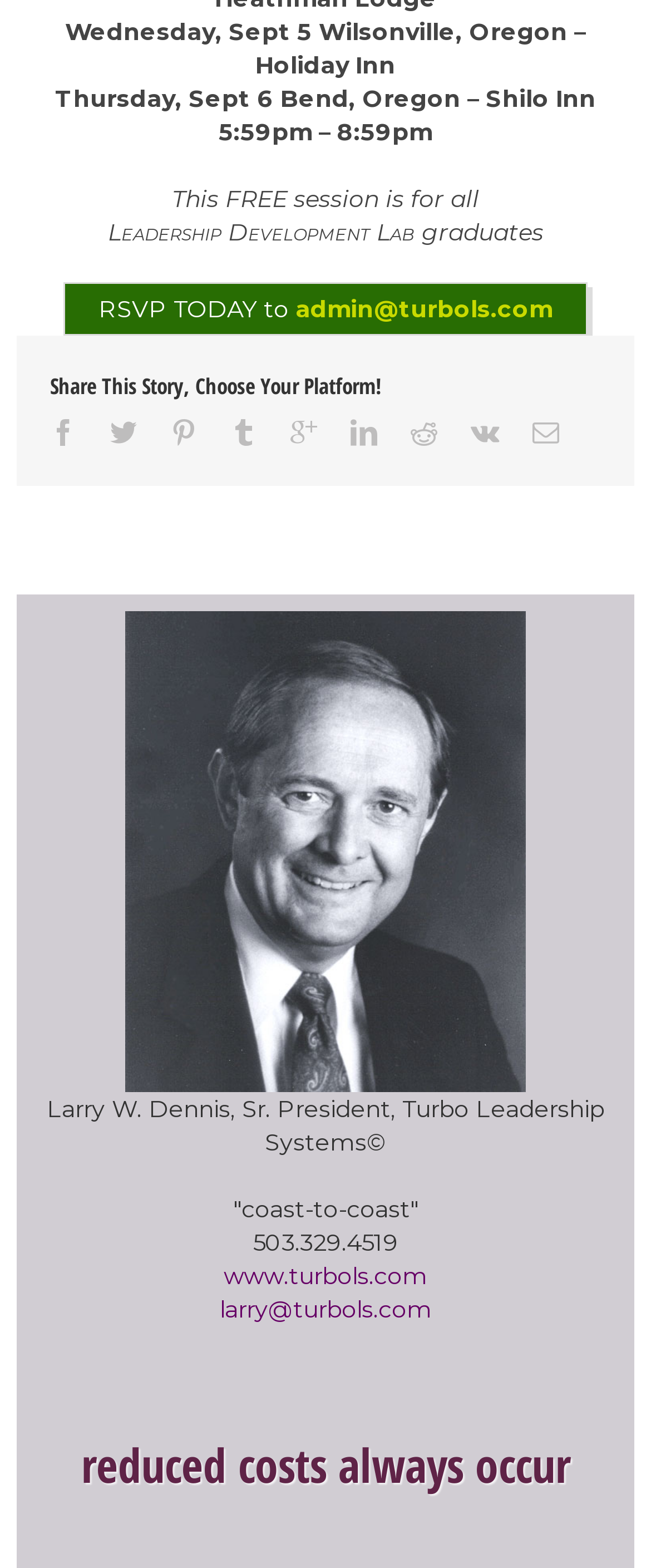What is the theme of the Leadership Development Lab?
Based on the screenshot, provide your answer in one word or phrase.

Leadership Development